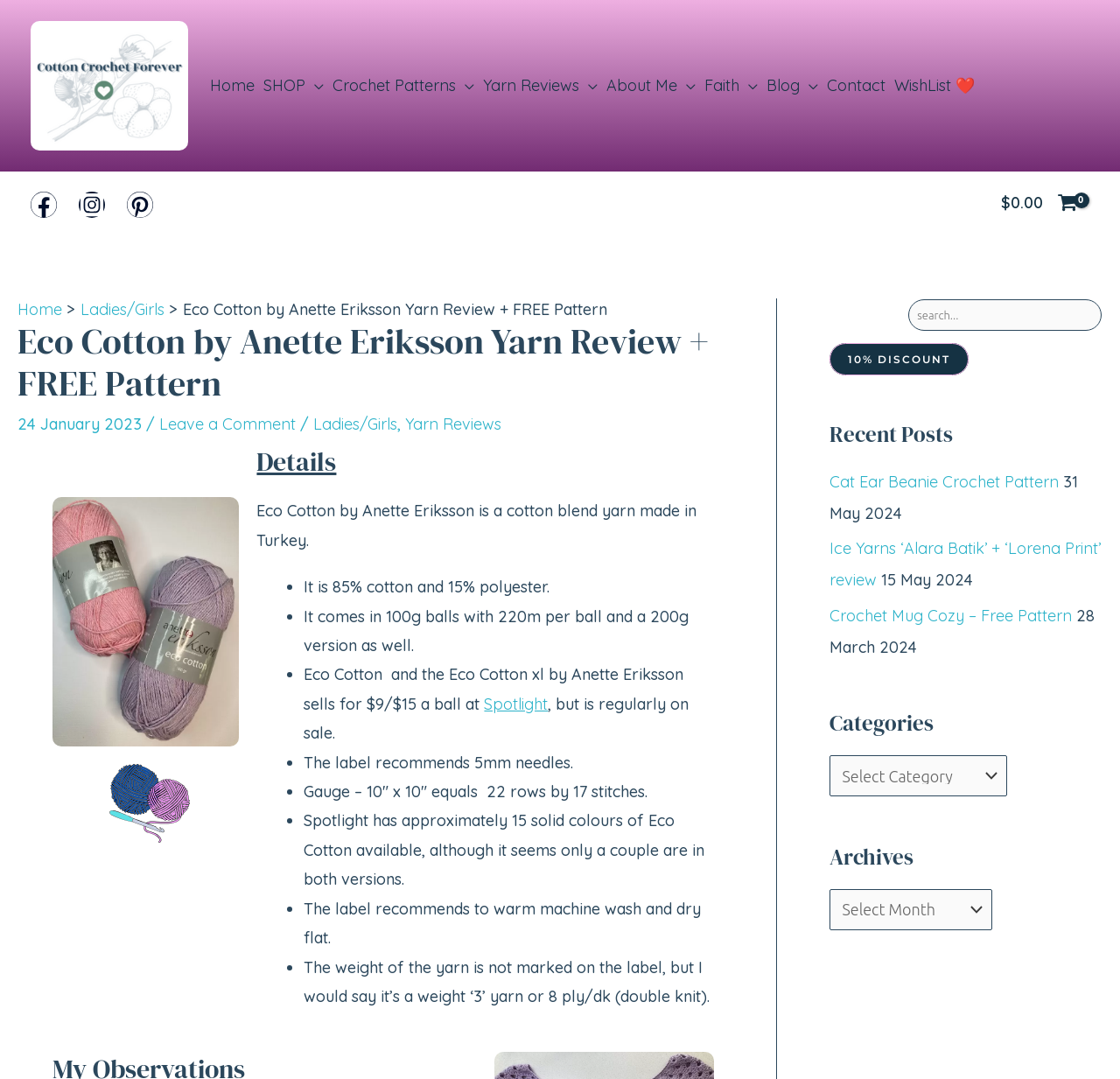Based on the element description, predict the bounding box coordinates (top-left x, top-left y, bottom-right x, bottom-right y) for the UI element in the screenshot: Contact

[0.734, 0.015, 0.795, 0.144]